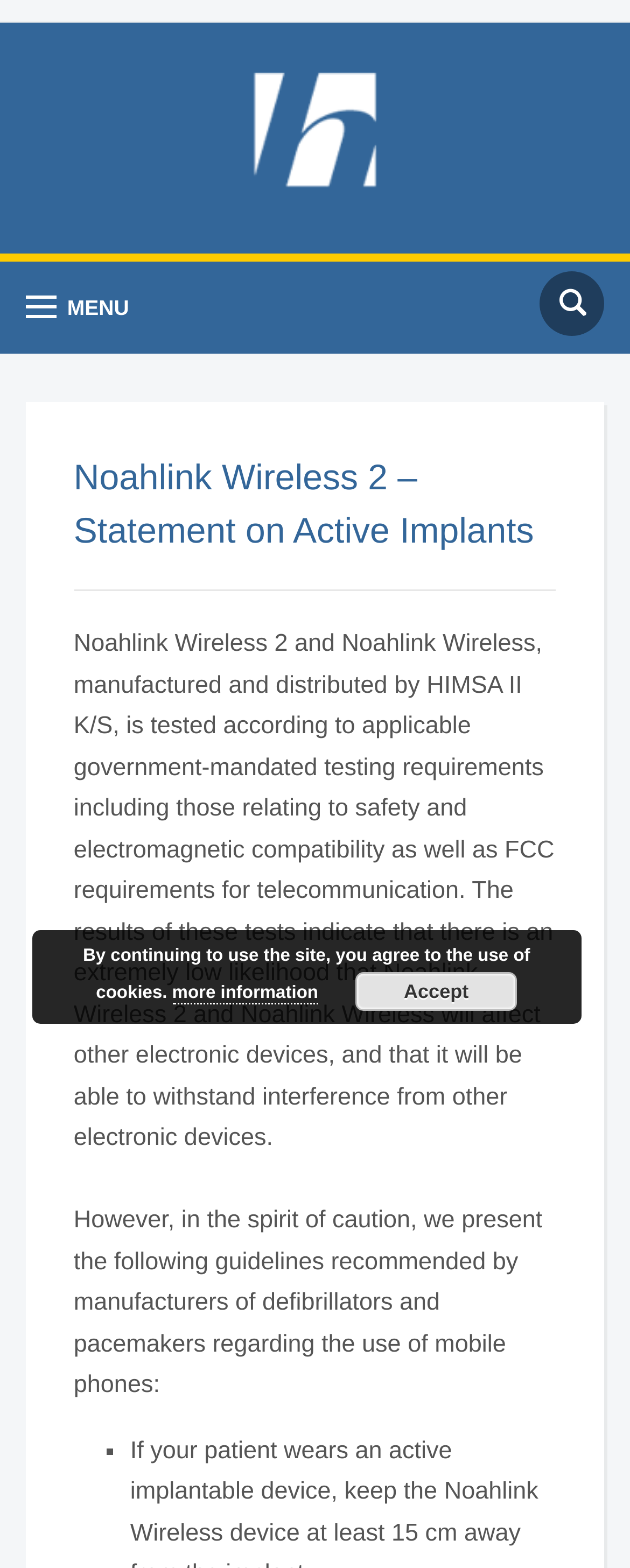Please determine the heading text of this webpage.

Noahlink Wireless 2 – Statement on Active Implants